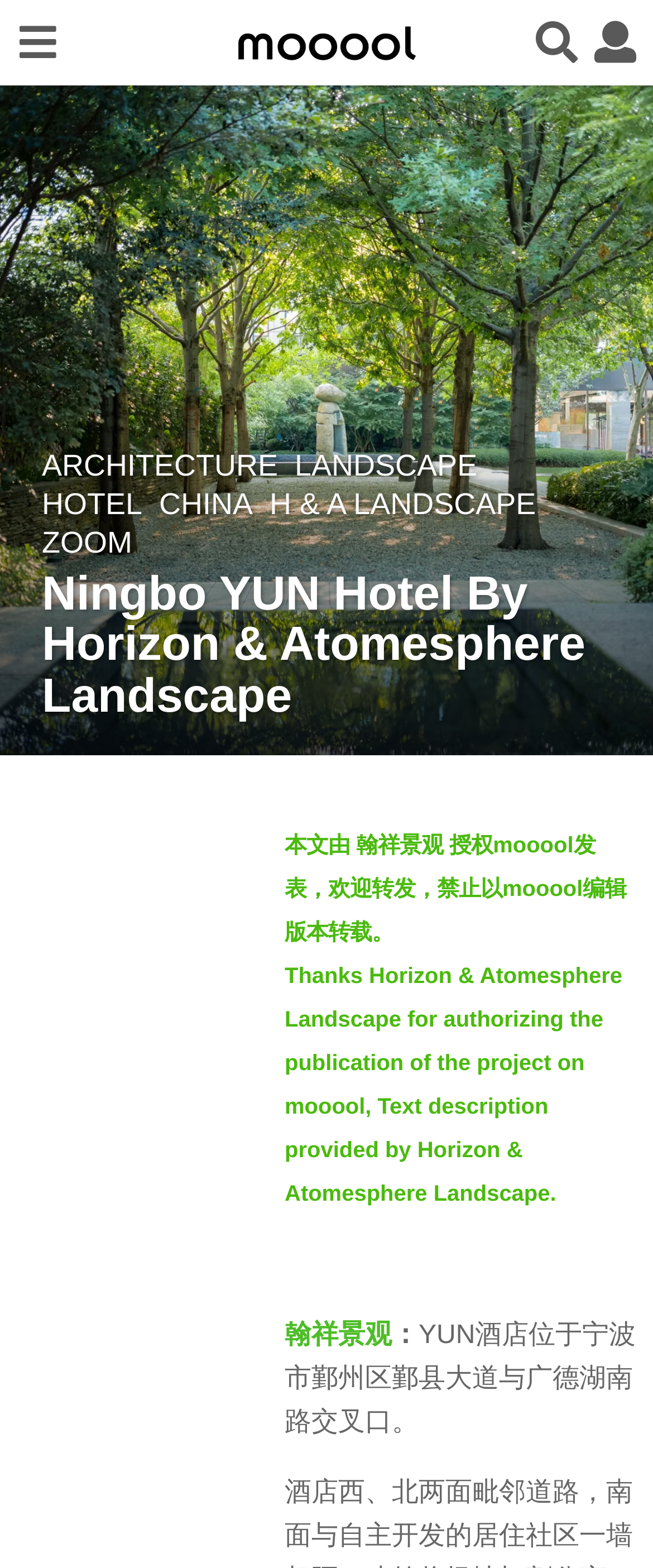Identify the bounding box coordinates for the region of the element that should be clicked to carry out the instruction: "Click the ARCHITECTURE link". The bounding box coordinates should be four float numbers between 0 and 1, i.e., [left, top, right, bottom].

[0.064, 0.286, 0.426, 0.307]